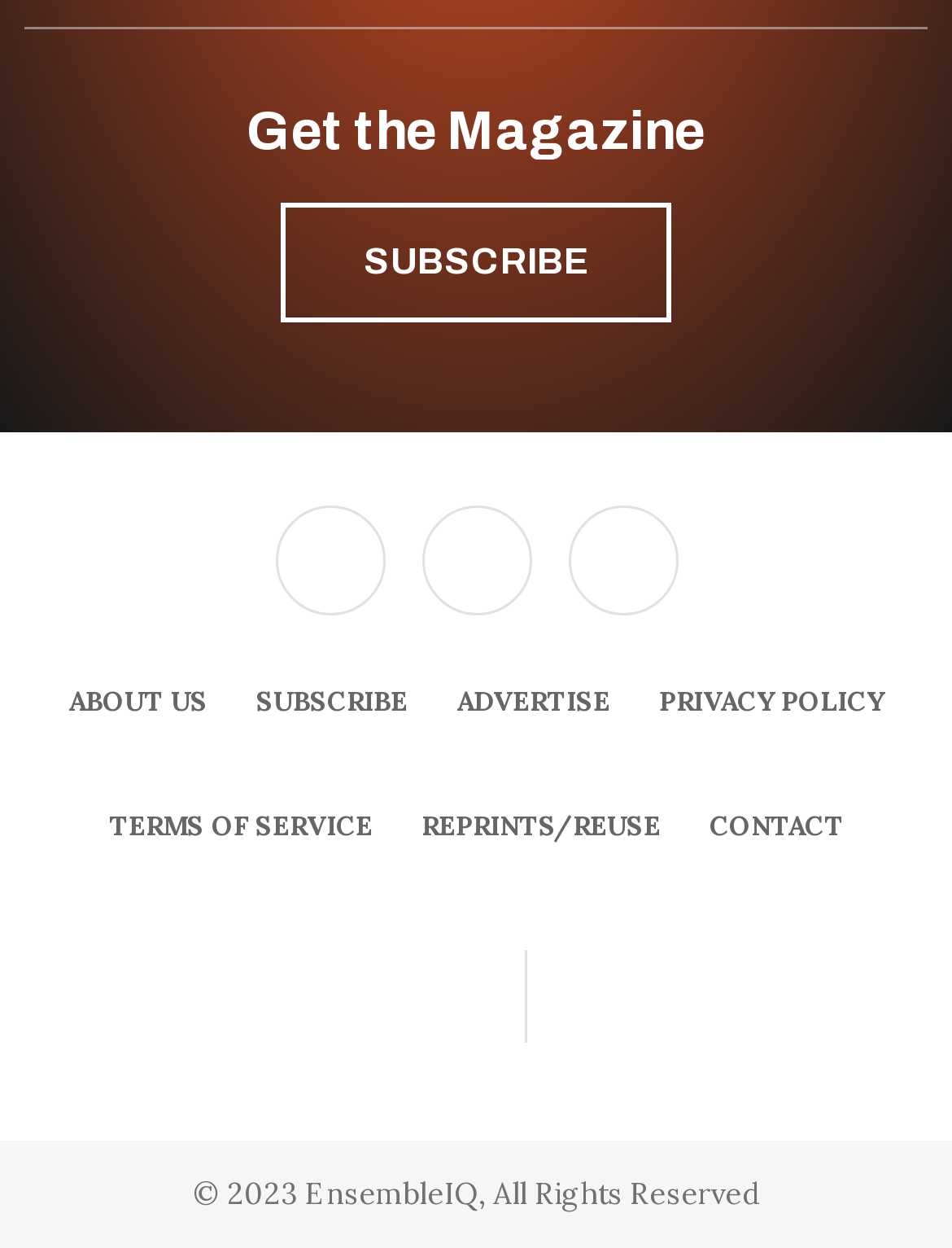Determine the bounding box coordinates of the region that needs to be clicked to achieve the task: "Visit the Facebook page".

[0.288, 0.405, 0.404, 0.493]